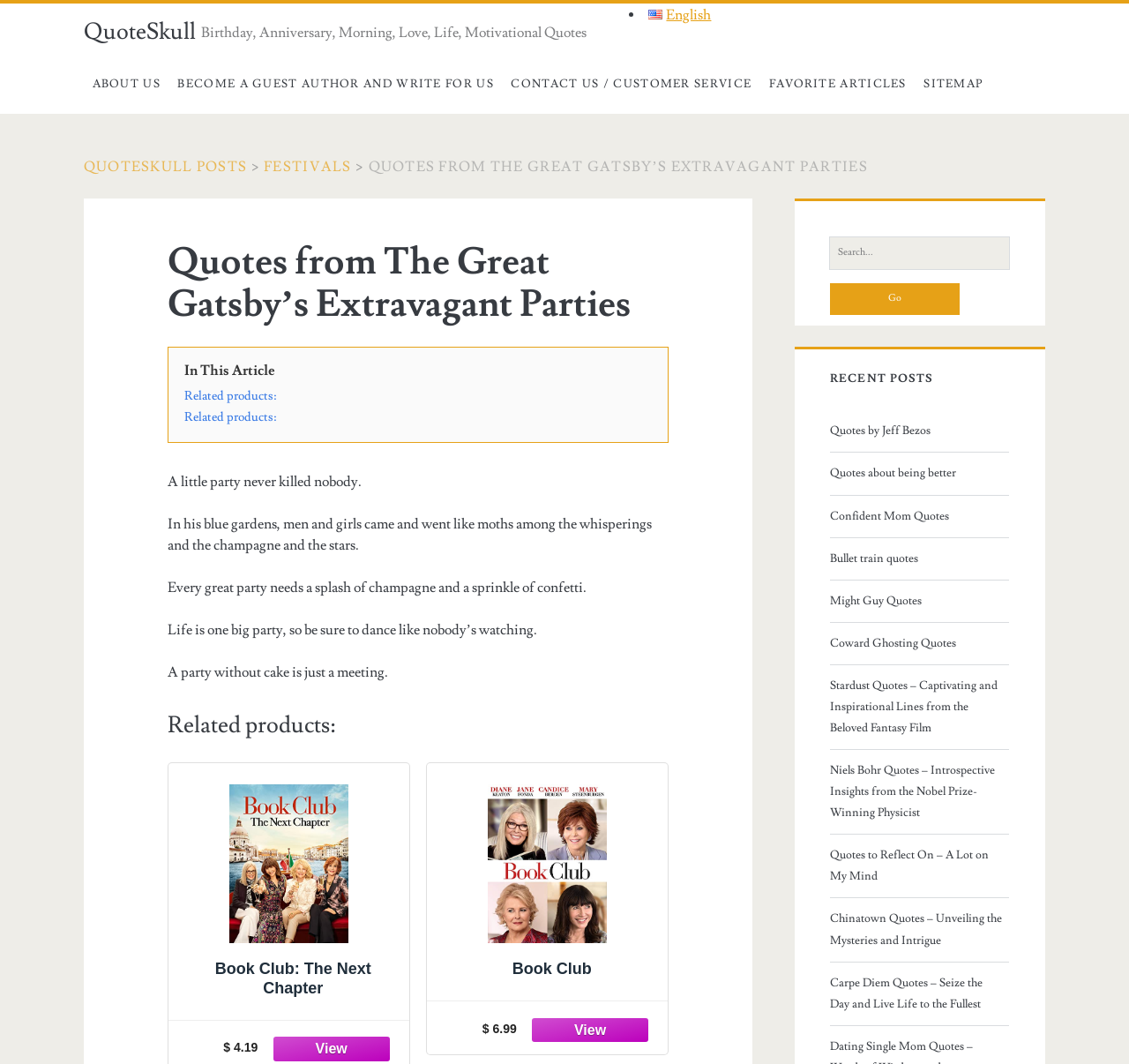Using the description "Sitemap", locate and provide the bounding box of the UI element.

[0.811, 0.051, 0.878, 0.107]